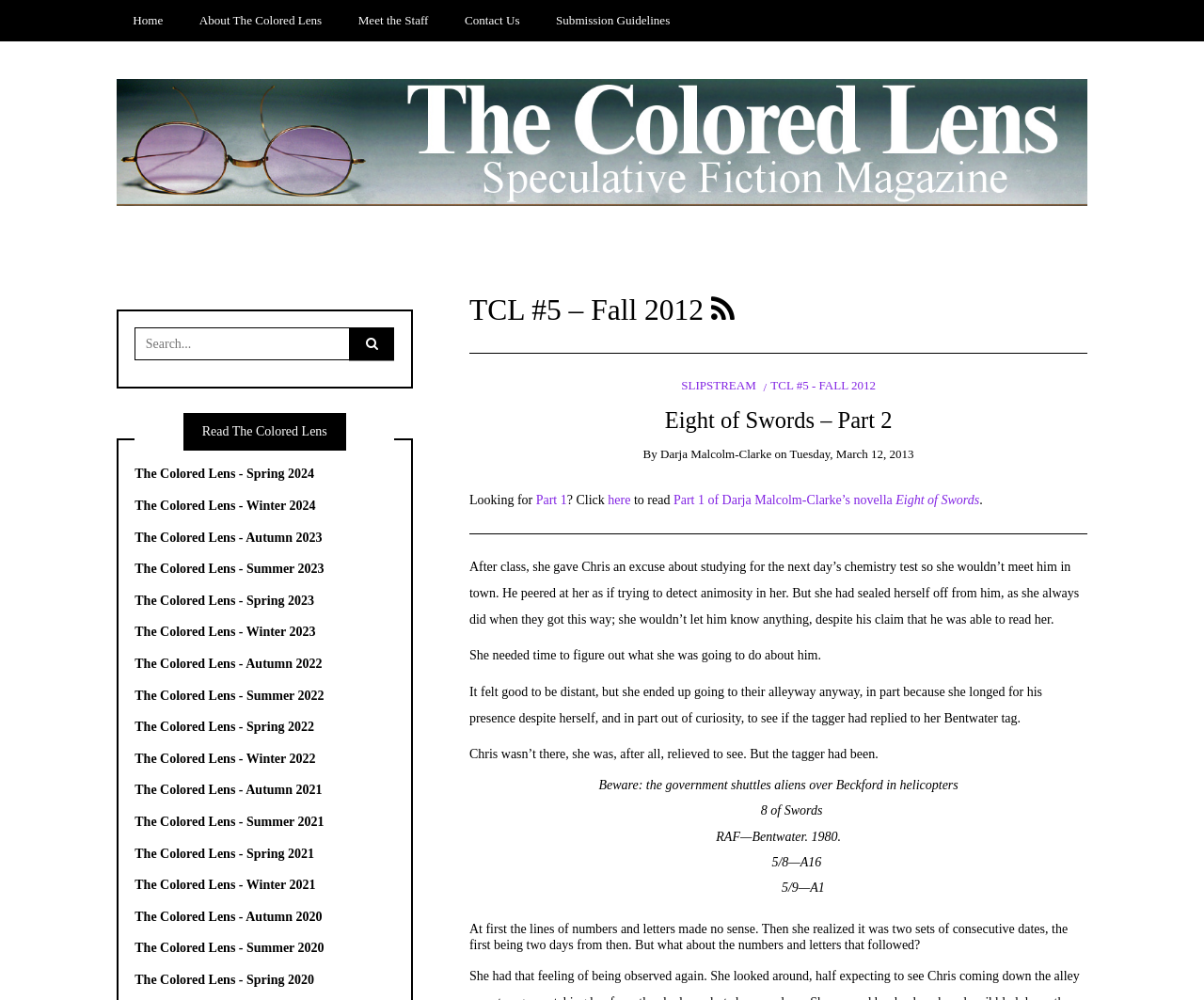Determine the bounding box coordinates of the section to be clicked to follow the instruction: "View 'The Colored Lens - Spring 2024'". The coordinates should be given as four float numbers between 0 and 1, formatted as [left, top, right, bottom].

[0.112, 0.467, 0.261, 0.481]